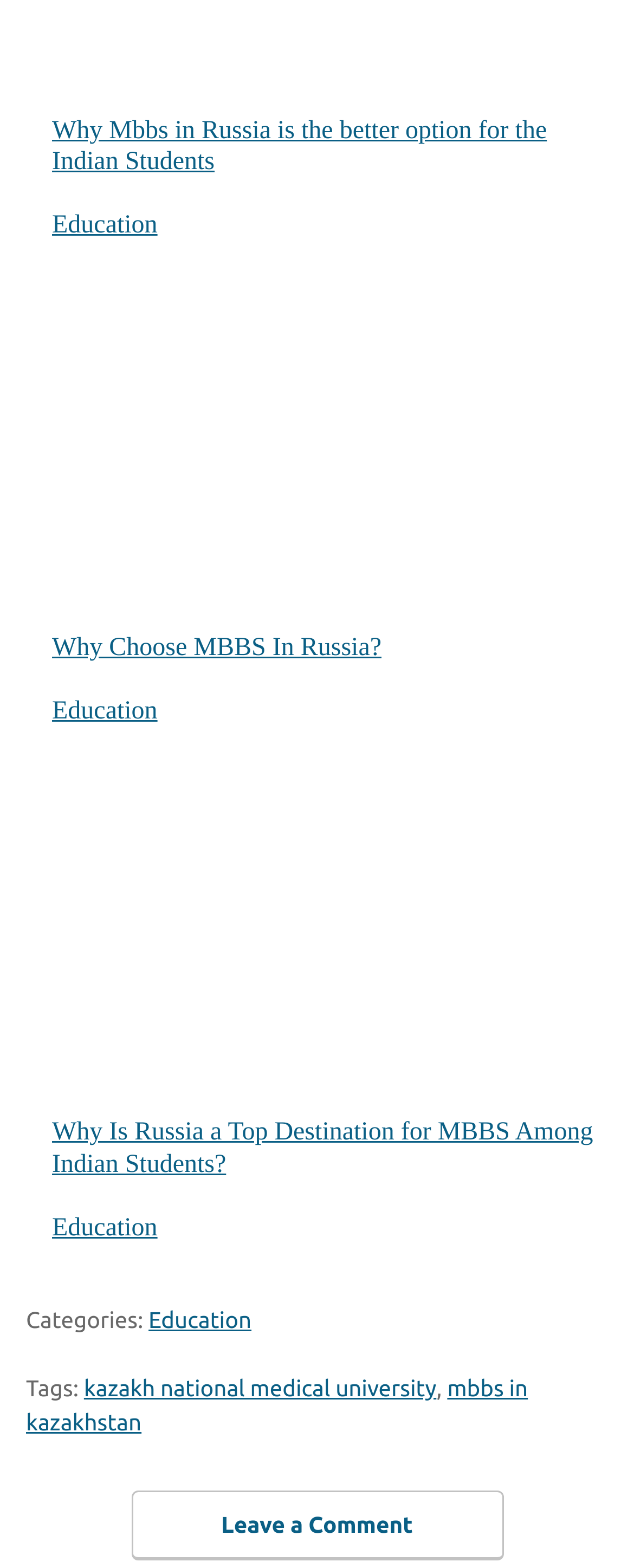What is the first link in the webpage?
Look at the image and answer the question using a single word or phrase.

Why Choose MBBS In Russia?